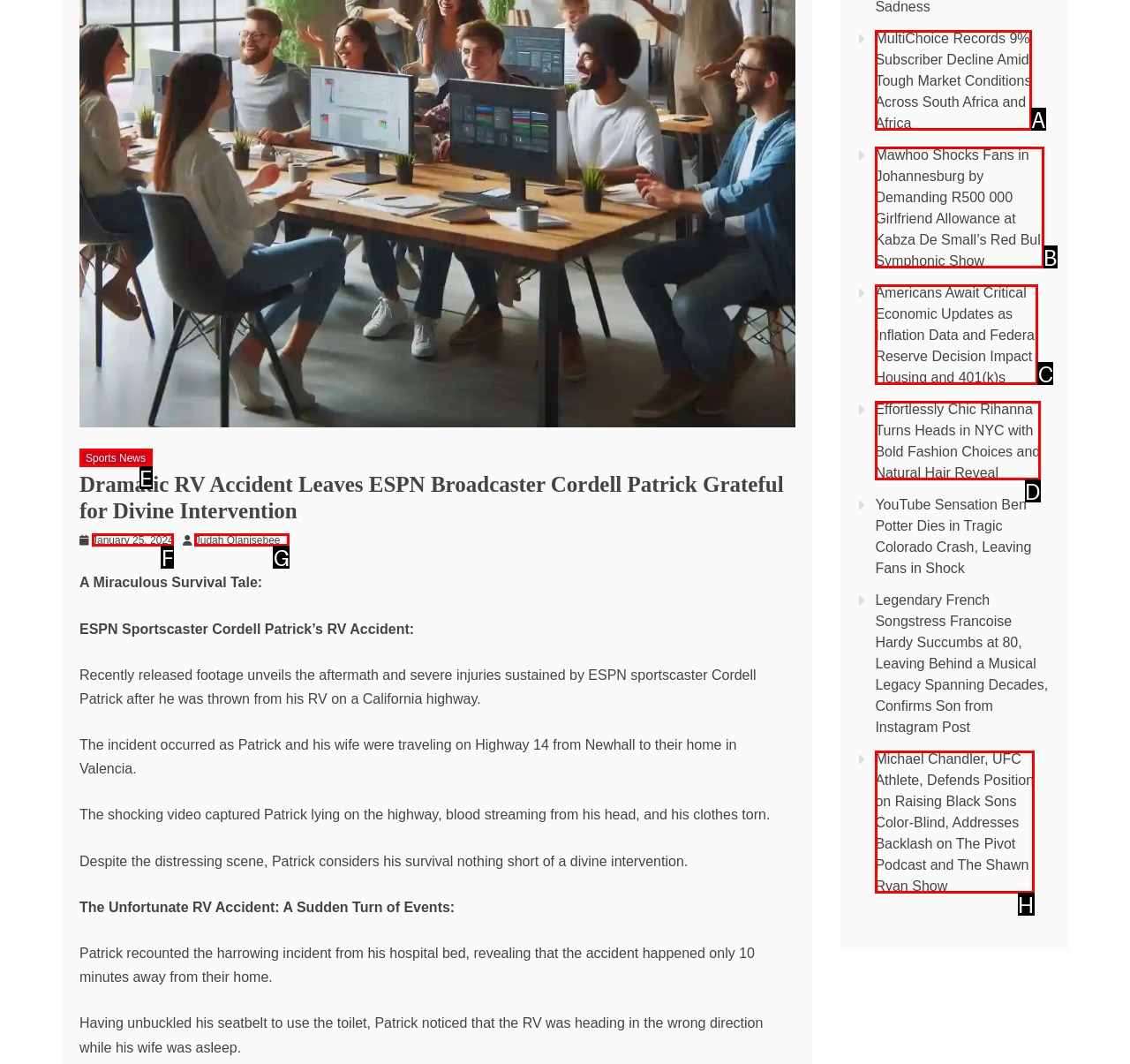Which UI element corresponds to this description: Judah Olanisebee
Reply with the letter of the correct option.

G